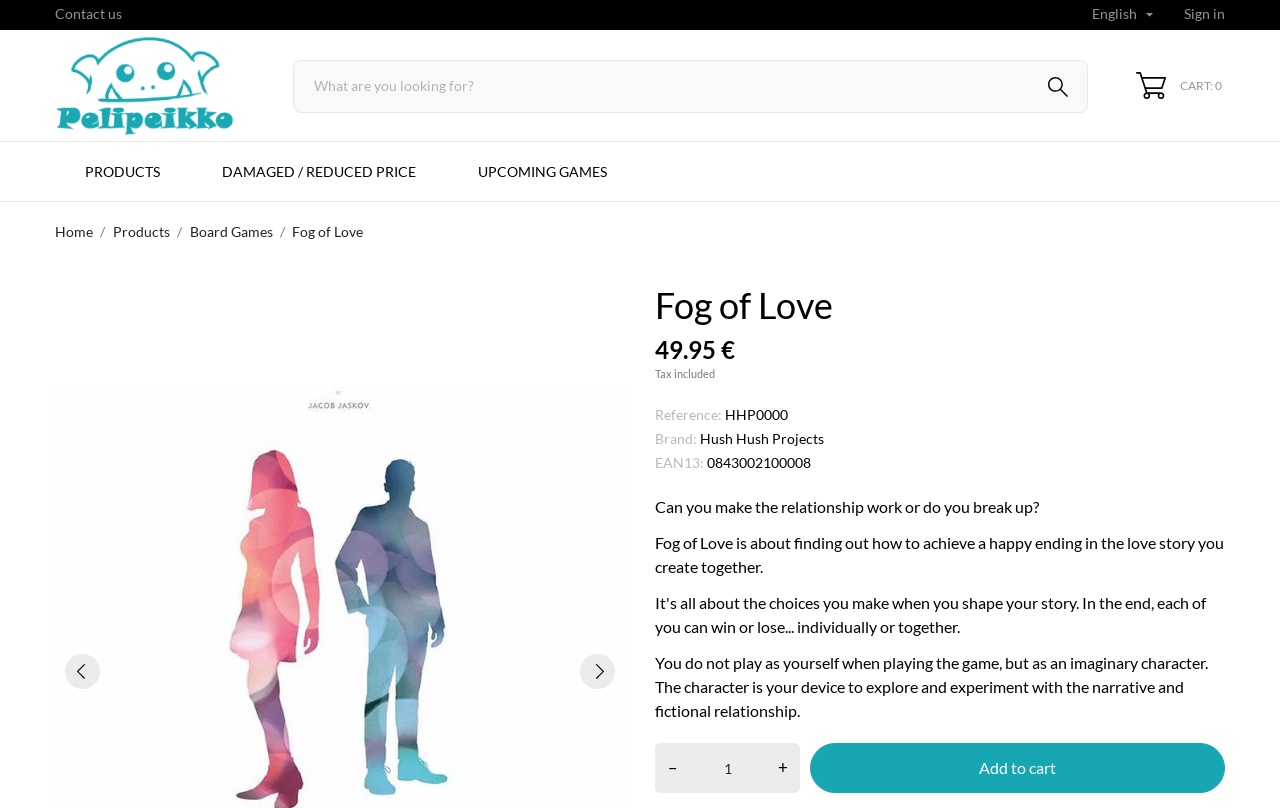What is the theme of Fog of Love?
Using the image provided, answer with just one word or phrase.

Love story